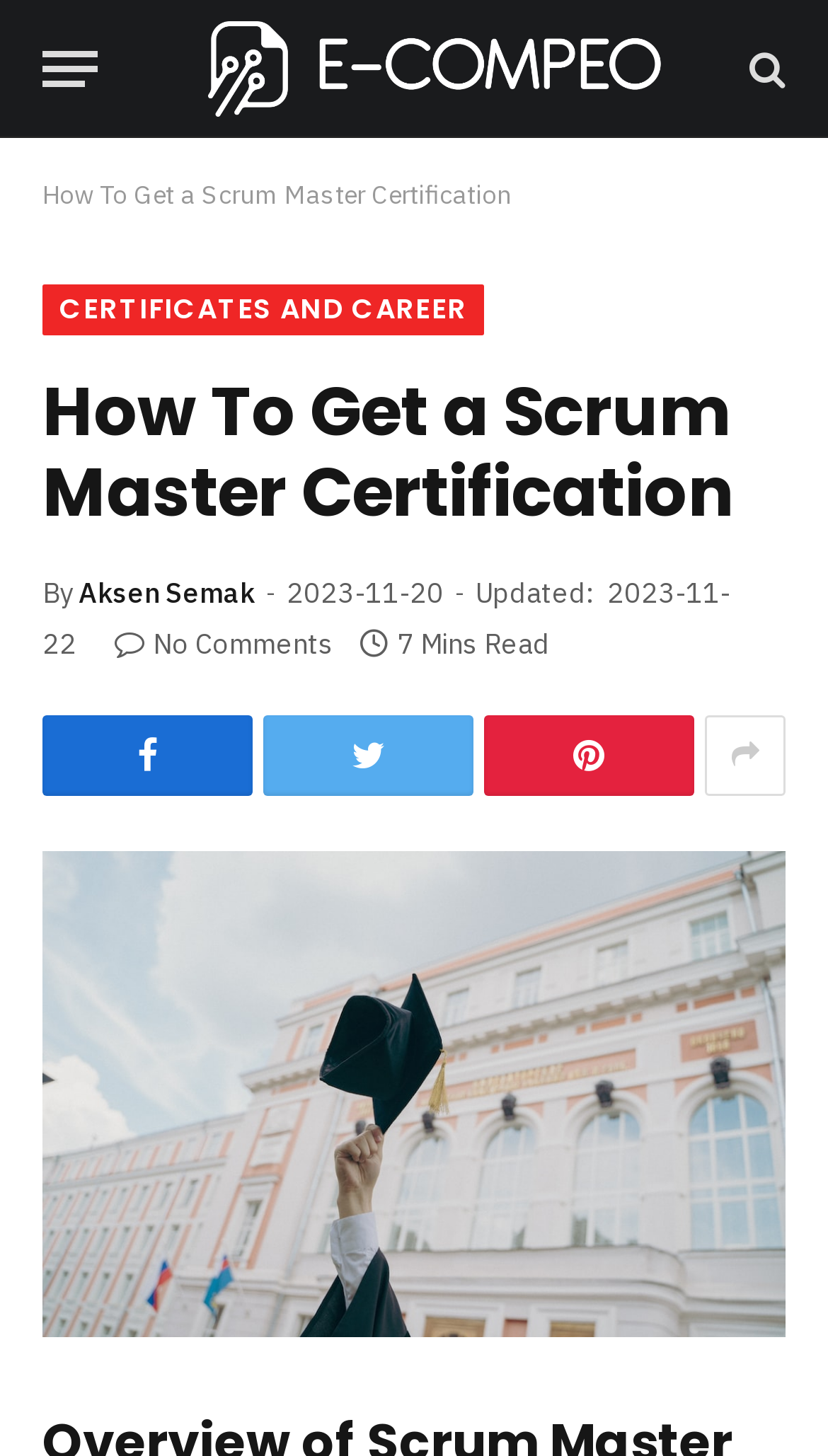Please determine the main heading text of this webpage.

How To Get a Scrum Master Certification